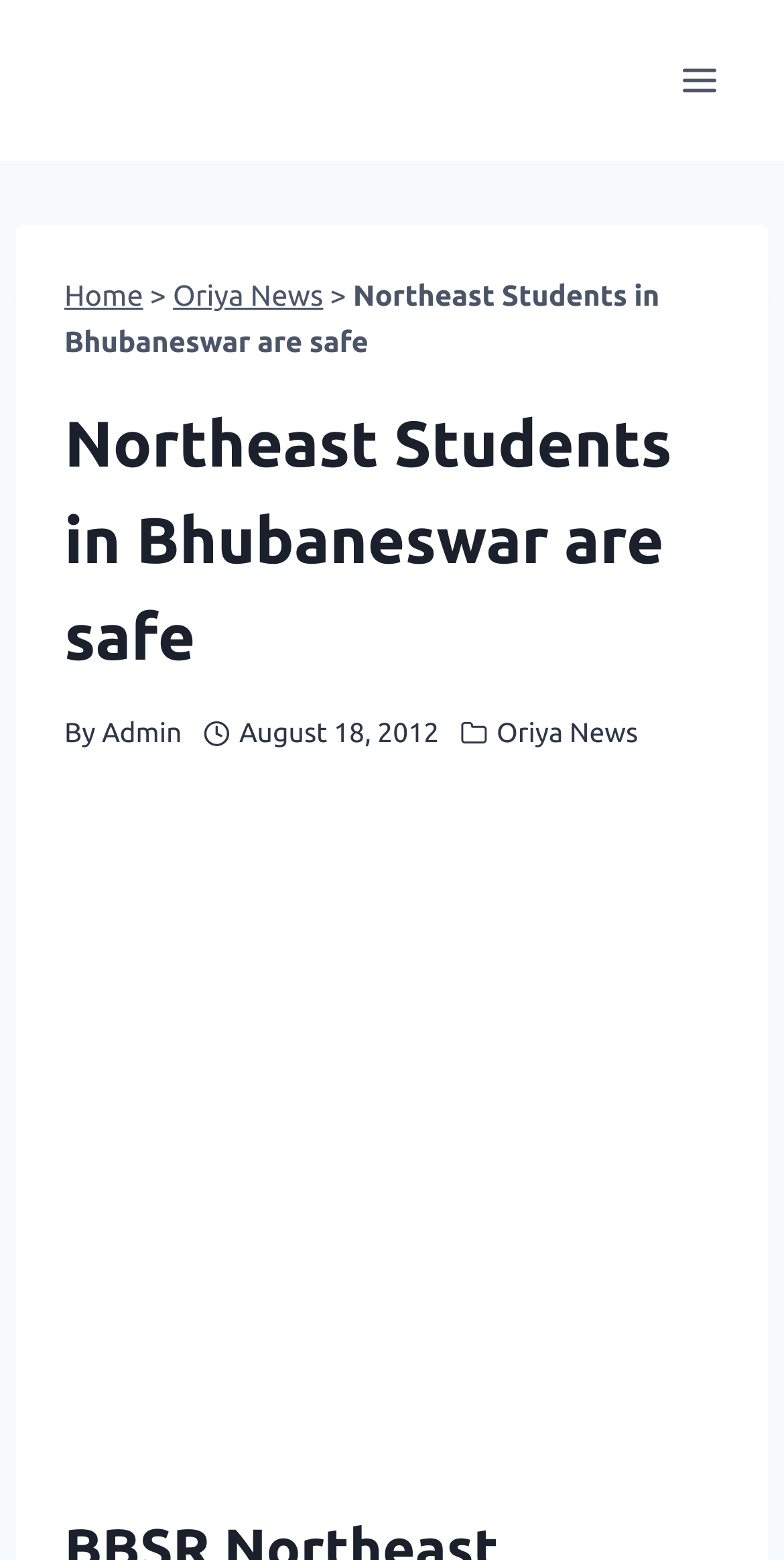Provide a thorough description of the webpage you see.

The webpage appears to be a news article or blog post about the safety of Northeast students in Bhubaneswar, Orissa (Odisha). At the top left of the page, there is a link to "ORIYA NEWS" accompanied by an image with the same text. On the top right, there is a button to "Open menu".

Below the top section, there is a header area with several links and text elements. The main heading reads "Northeast Students in Bhubaneswar are safe". There are links to "Home" and "Oriya News" on the left, and a static text element with the same title as the main heading. 

Further down, there is a byline with the text "By" followed by a link to "Admin". Next to the byline, there is an image of a clock, indicating the time the article was posted. The time is specified as "August 18, 2012". 

On the right side of the byline, there is an image labeled "Categories" and a link to "Oriya News" again. The main content of the article is accompanied by a large image related to the topic, taking up most of the bottom half of the page.